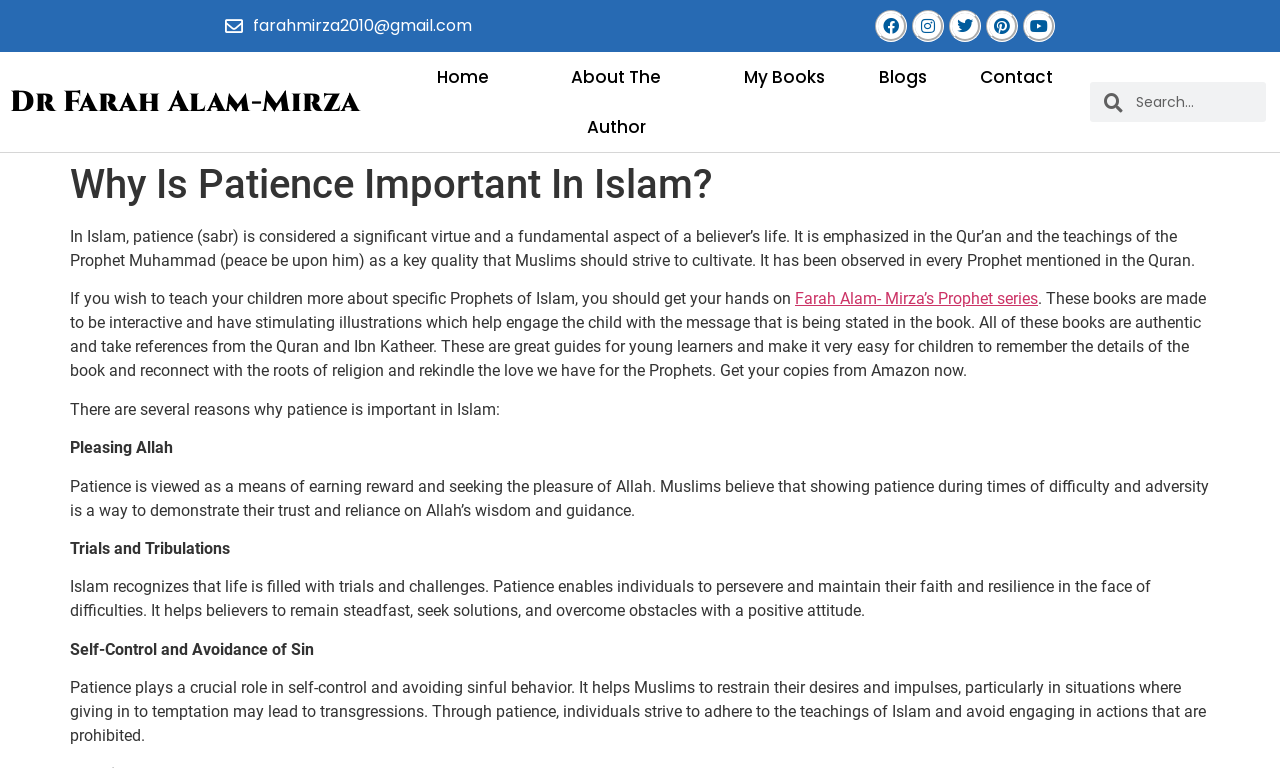Based on the image, give a detailed response to the question: What is the social media platform with the icon uf099?

I found the social media platform with the icon uf099 by looking at the link elements at the top of the webpage. The link element with the text 'Twitter uf099' corresponds to the Twitter social media platform.